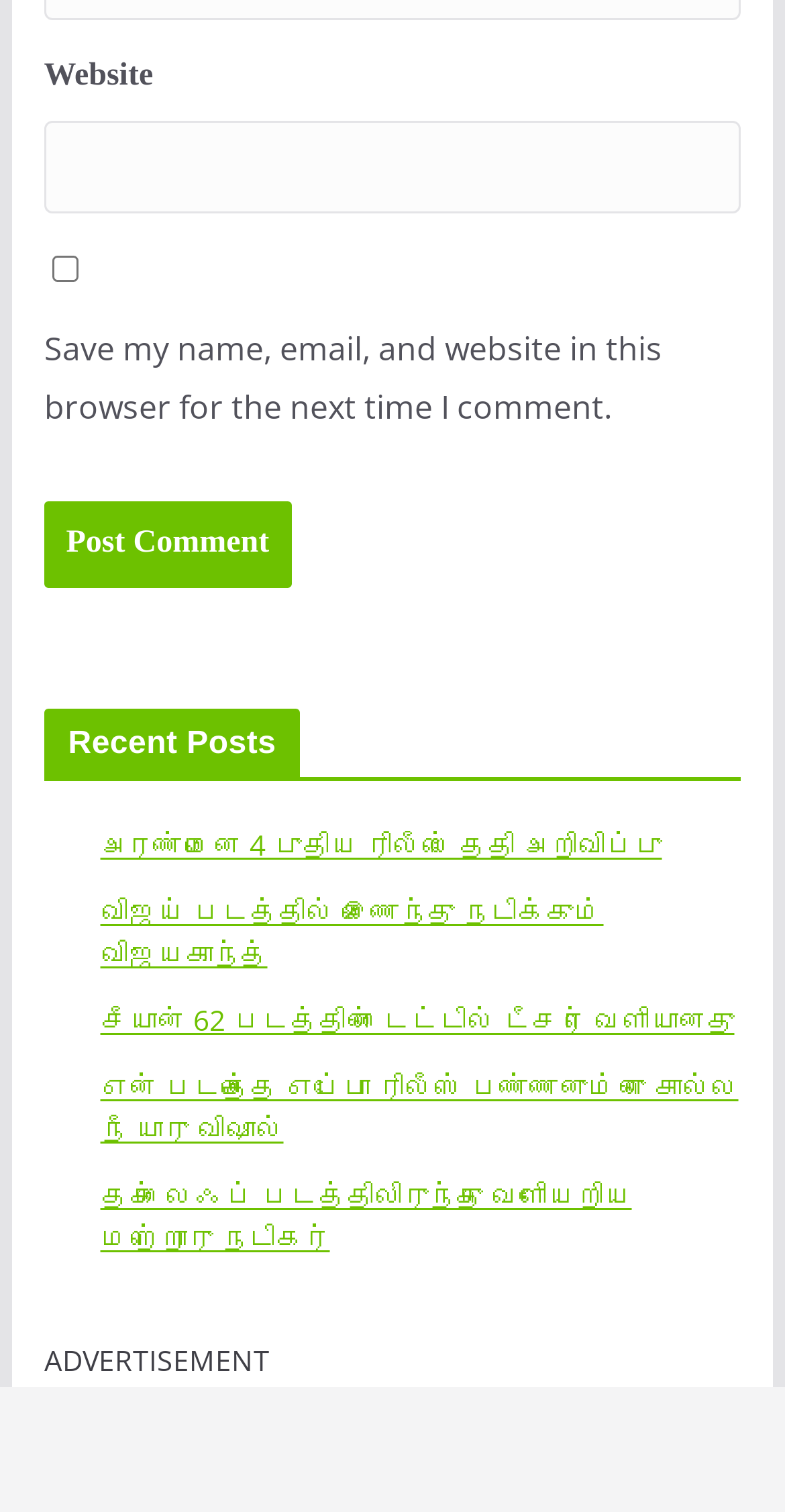From the element description: "விஜய் படத்தில் இணைந்து நடிக்கும் விஜயகாந்த்", extract the bounding box coordinates of the UI element. The coordinates should be expressed as four float numbers between 0 and 1, in the order [left, top, right, bottom].

[0.128, 0.591, 0.769, 0.644]